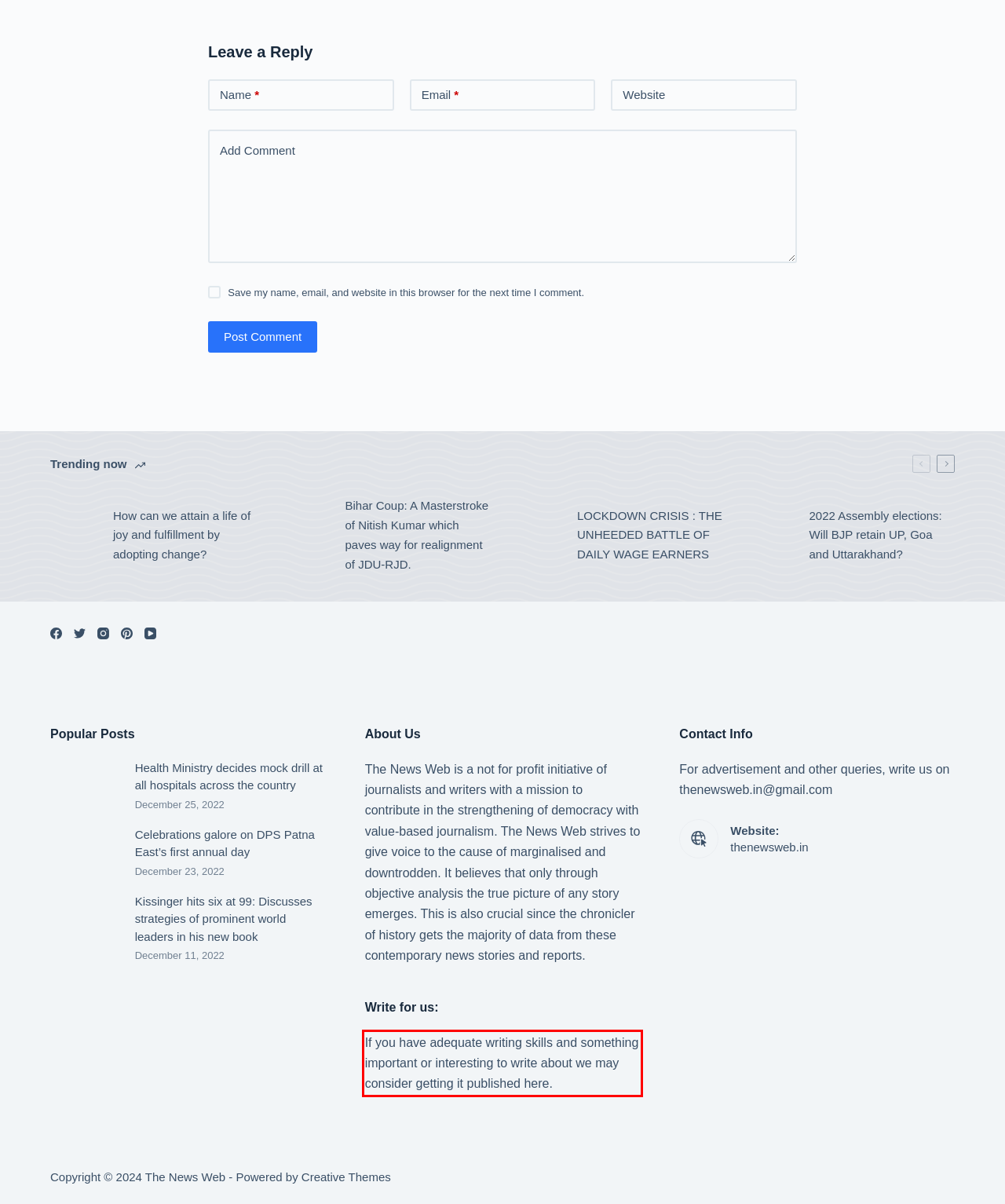Look at the webpage screenshot and recognize the text inside the red bounding box.

If you have adequate writing skills and something important or interesting to write about we may consider getting it published here.